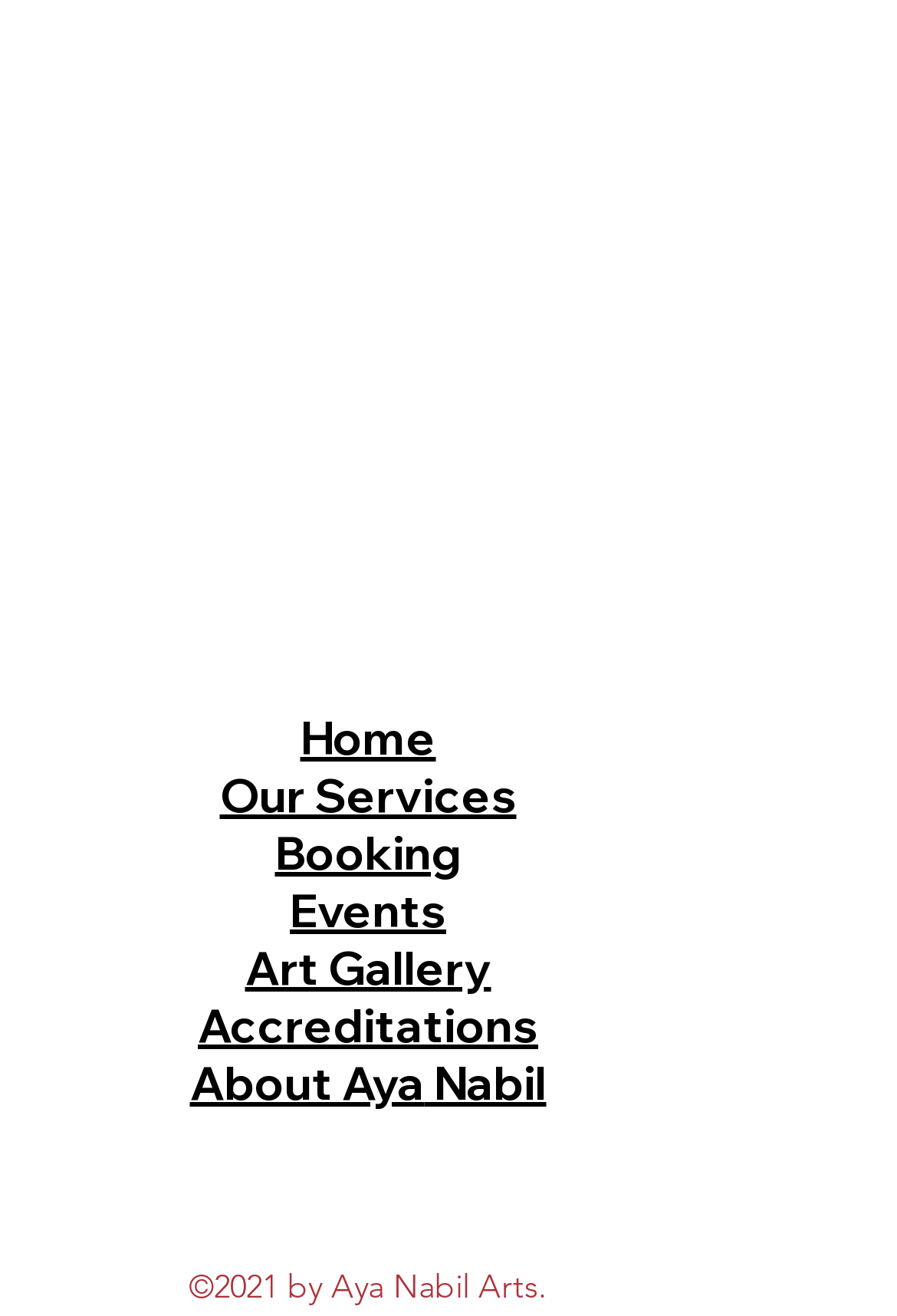Identify the coordinates of the bounding box for the element that must be clicked to accomplish the instruction: "visit art gallery".

[0.273, 0.713, 0.547, 0.756]